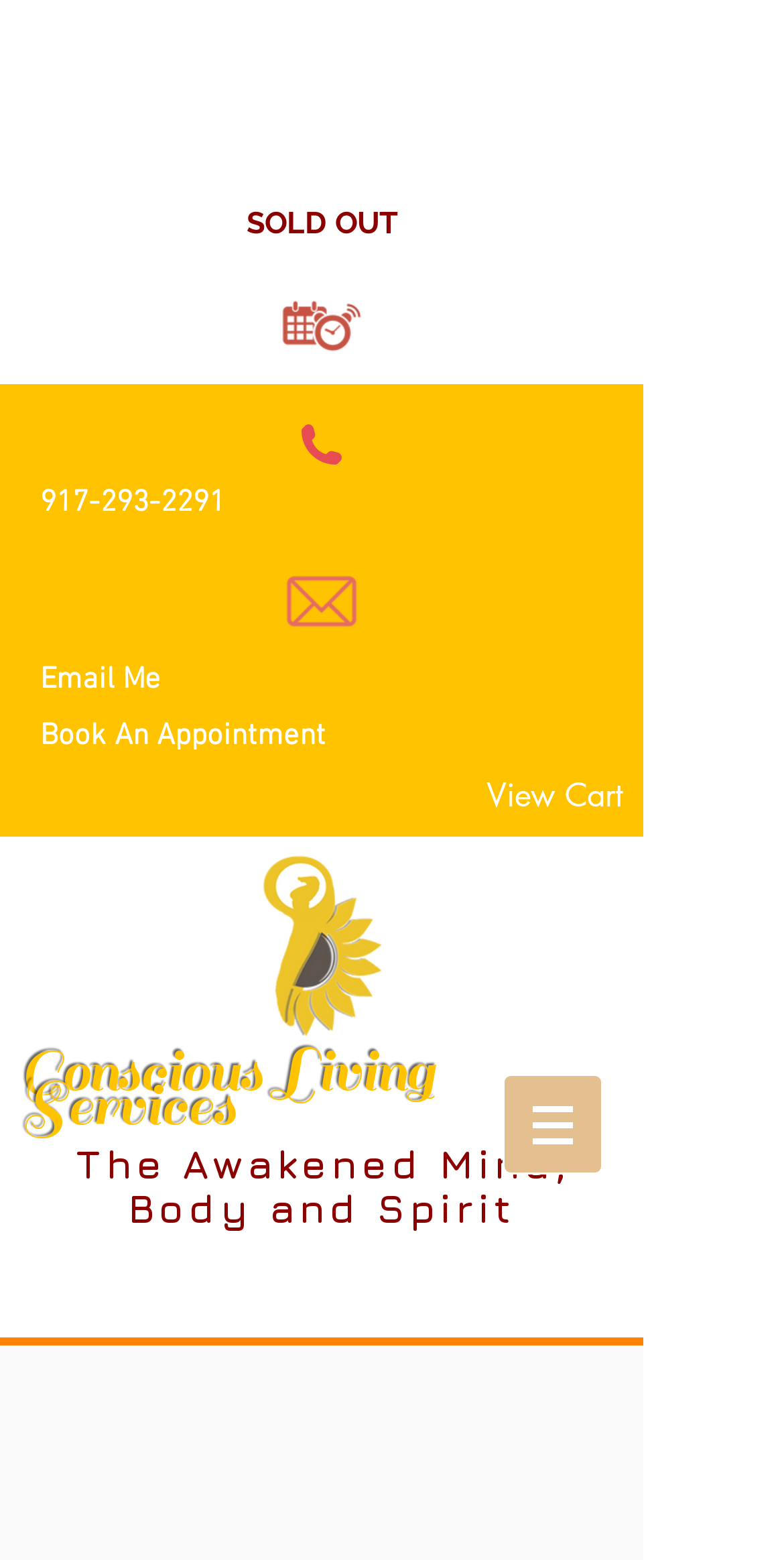What is the theme of the service provided?
Respond to the question with a single word or phrase according to the image.

Mind, Body, and Spirit